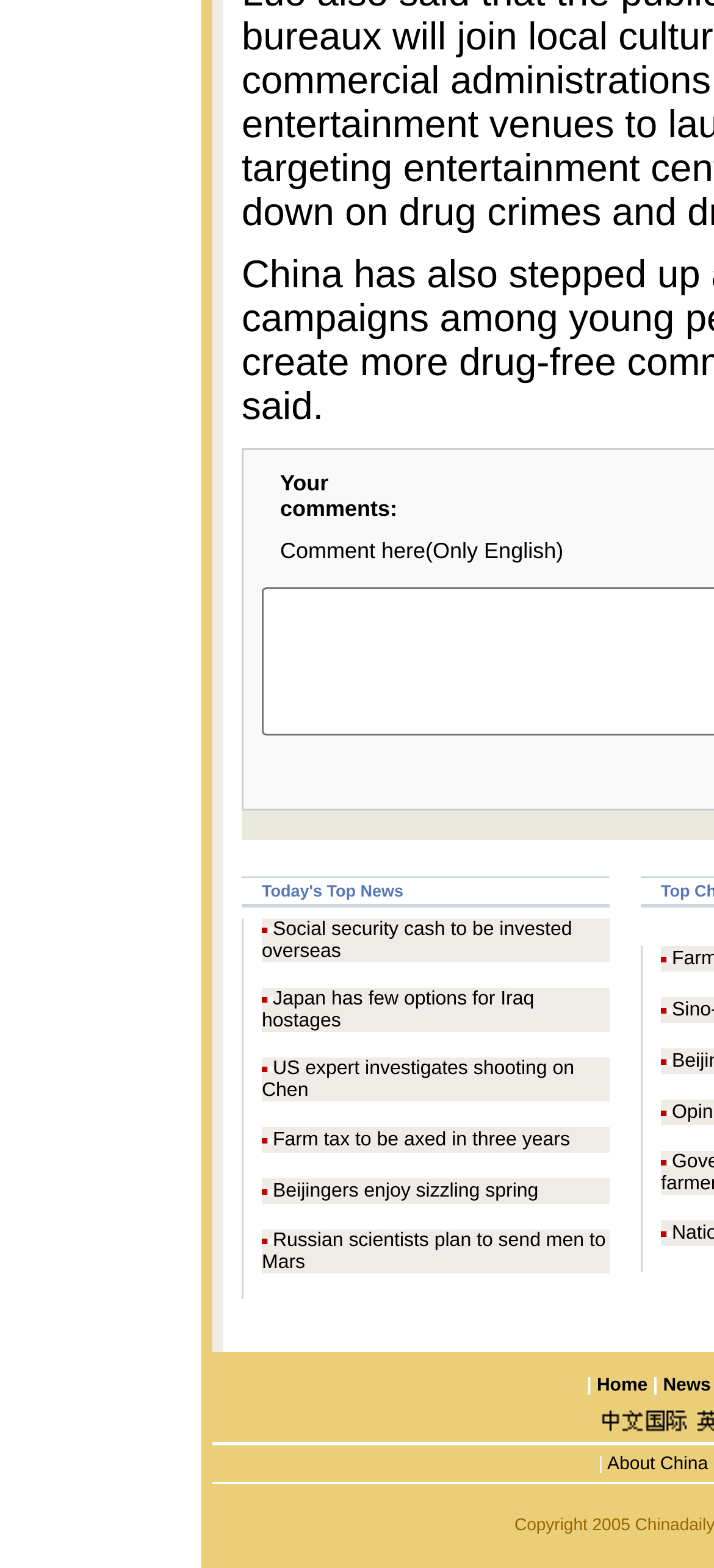Please locate the bounding box coordinates of the region I need to click to follow this instruction: "Click on 'Japan has few options for Iraq hostages'".

[0.367, 0.63, 0.748, 0.658]